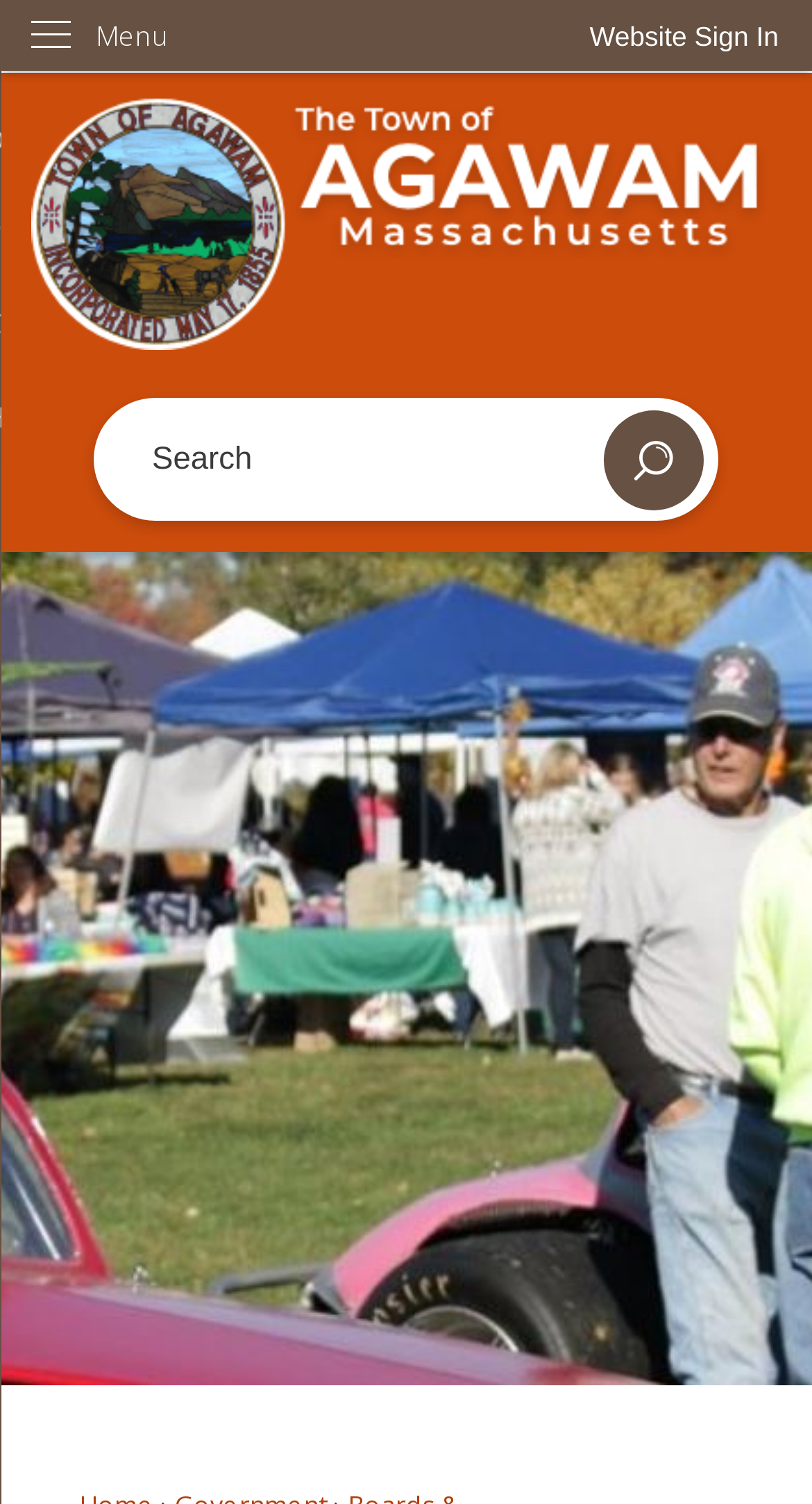What is the purpose of the 'Skip to Main Content' link?
Based on the screenshot, answer the question with a single word or phrase.

Skip to main content